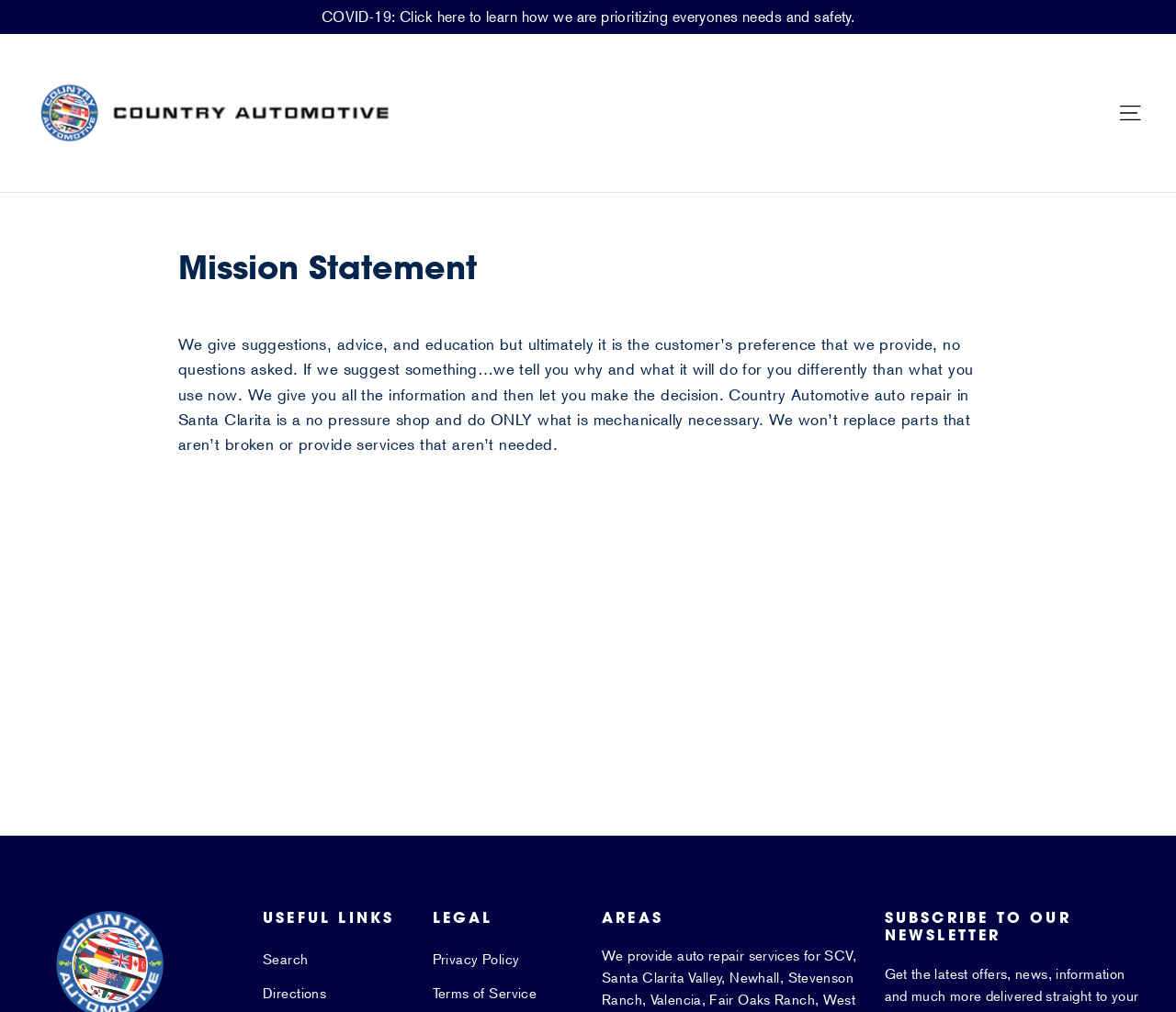How many links are there in the useful links section?
Using the details from the image, give an elaborate explanation to answer the question.

The useful links section is located at the bottom of the webpage and it contains two links, 'Search' and 'Directions'.